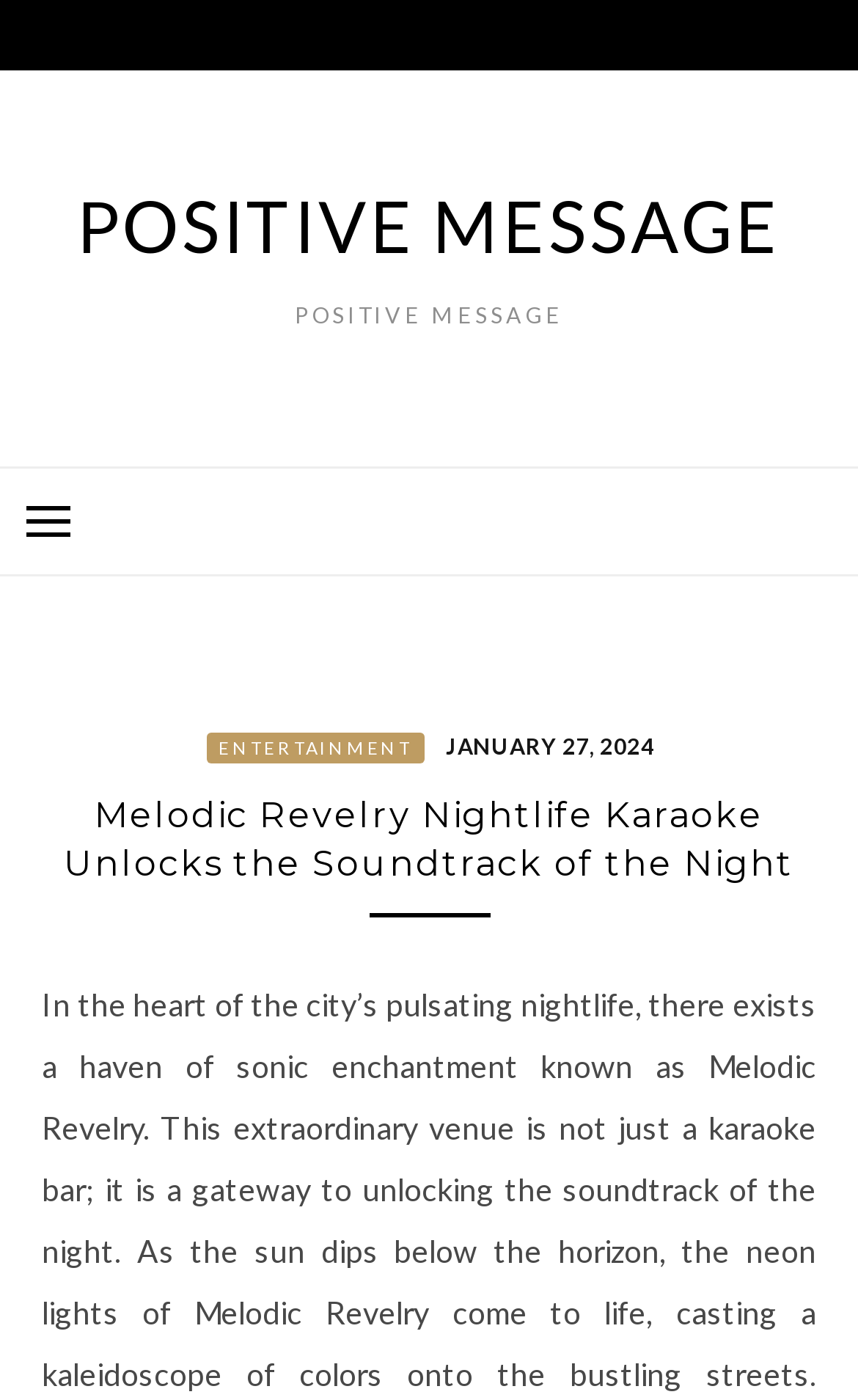Provide your answer to the question using just one word or phrase: What is the theme of the event?

Positive message